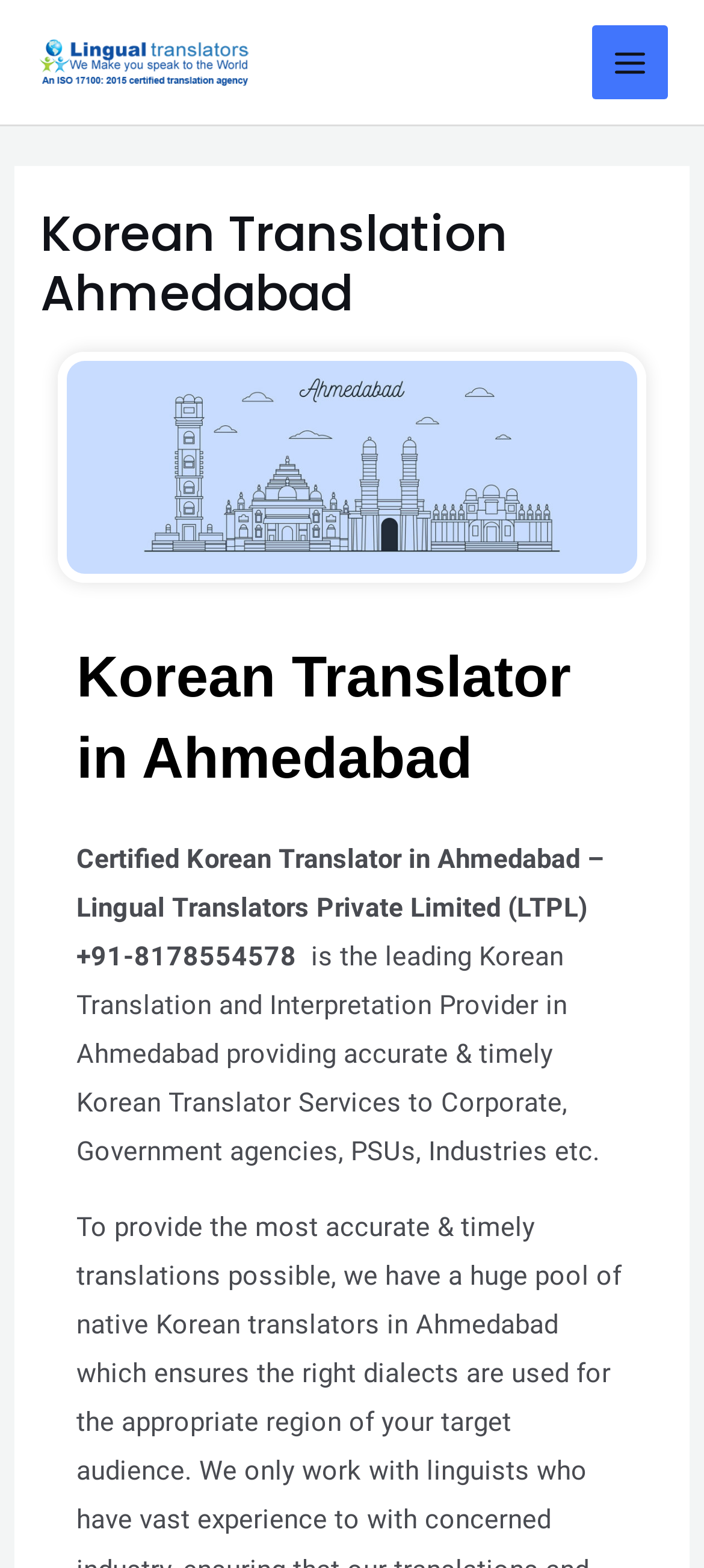Refer to the image and provide a thorough answer to this question:
What is the name of the translation agency?

The name of the translation agency can be found in the StaticText element with the text 'Certified Korean Translator in Ahmedabad – Lingual Translators Private Limited (LTPL) +91-8178554578'. This element is a child of the HeaderAsNonLandmark element and is located at the top of the webpage.